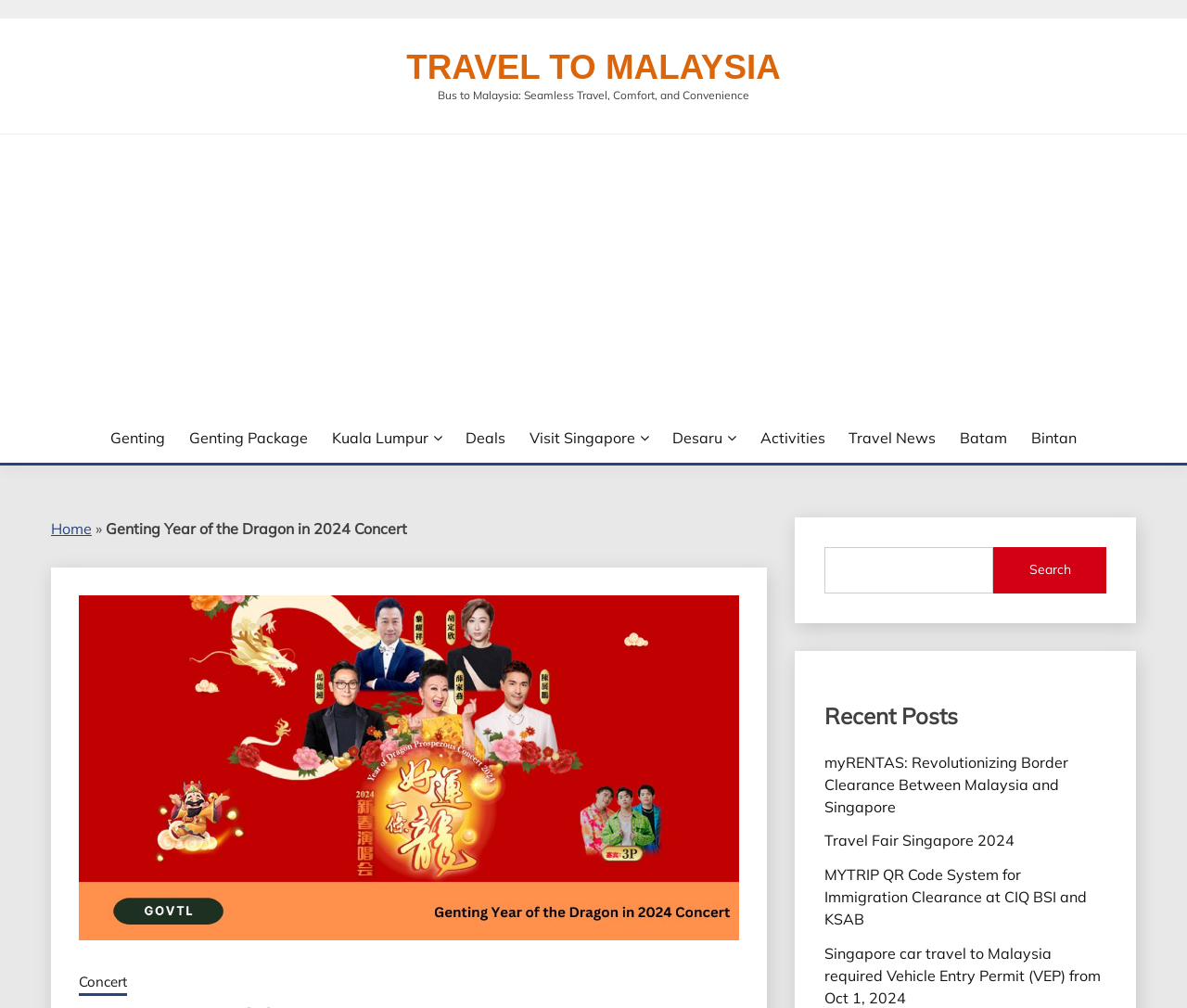What is the main topic of this webpage?
Look at the screenshot and give a one-word or phrase answer.

Travel to Malaysia